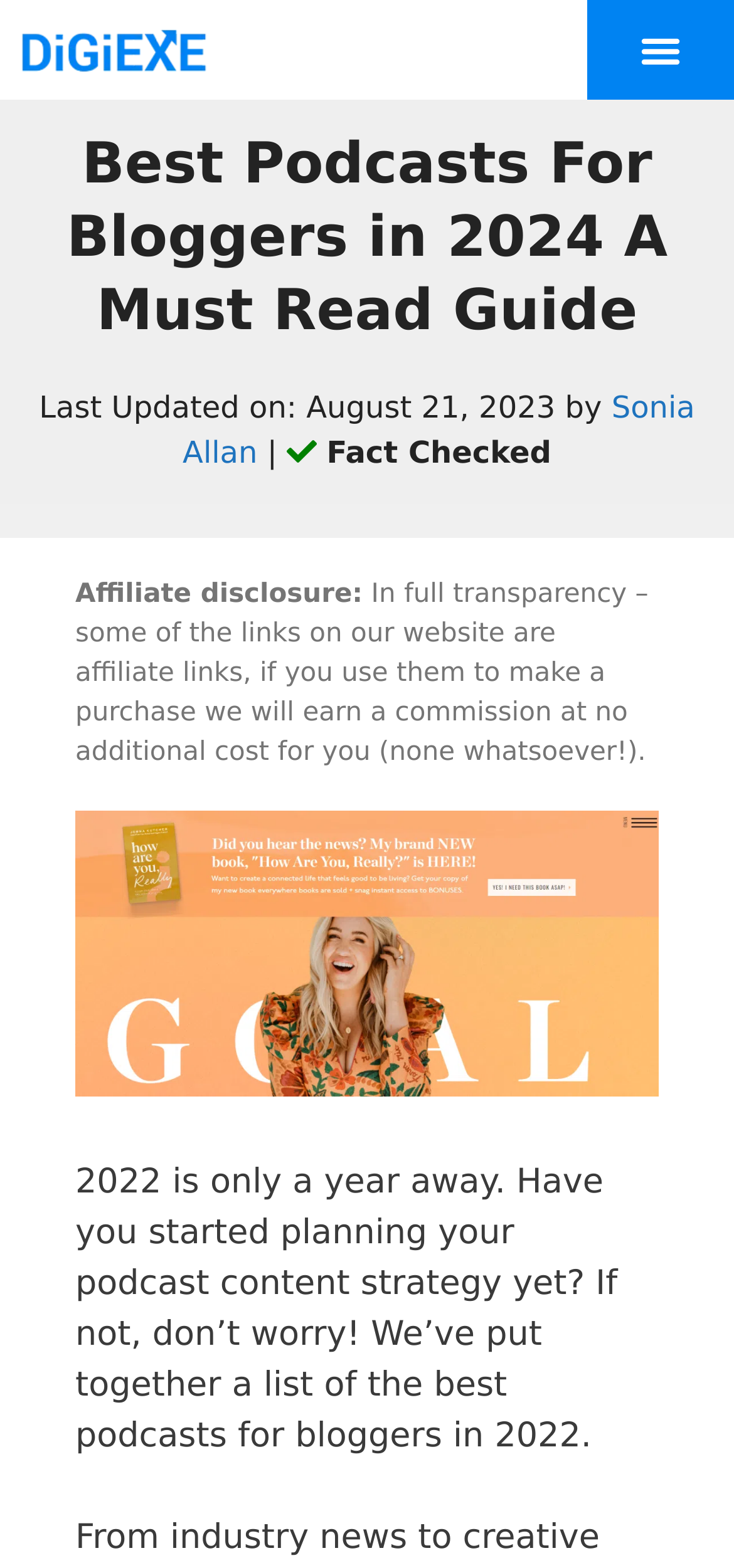Elaborate on the webpage's design and content in a detailed caption.

The webpage is about the best podcasts for bloggers in 2024, with a focus on planning podcast content strategy. At the top left, there is a link, and on the top right, a menu toggle button is located. Below the button, a heading with the title "Best Podcasts For Bloggers in 2024 A Must Read Guide" spans across the page. 

Under the heading, there is a static text indicating the last update date and the author's name, Sonia Allan, with a link to her profile. A vertical line separates the author's name from the "Fact Checked" label. 

Below this section, an affiliate disclosure is provided, stating that some links on the website are affiliate links, and a commission will be earned if used to make a purchase. This text is accompanied by an image related to podcasts, positioned to the right of the disclosure text. 

The main content of the page starts with a paragraph that encourages readers to plan their podcast content strategy, as 2022 is approaching, and introduces a list of the best podcasts for bloggers in 2022. This text is positioned below the image and affiliate disclosure section.